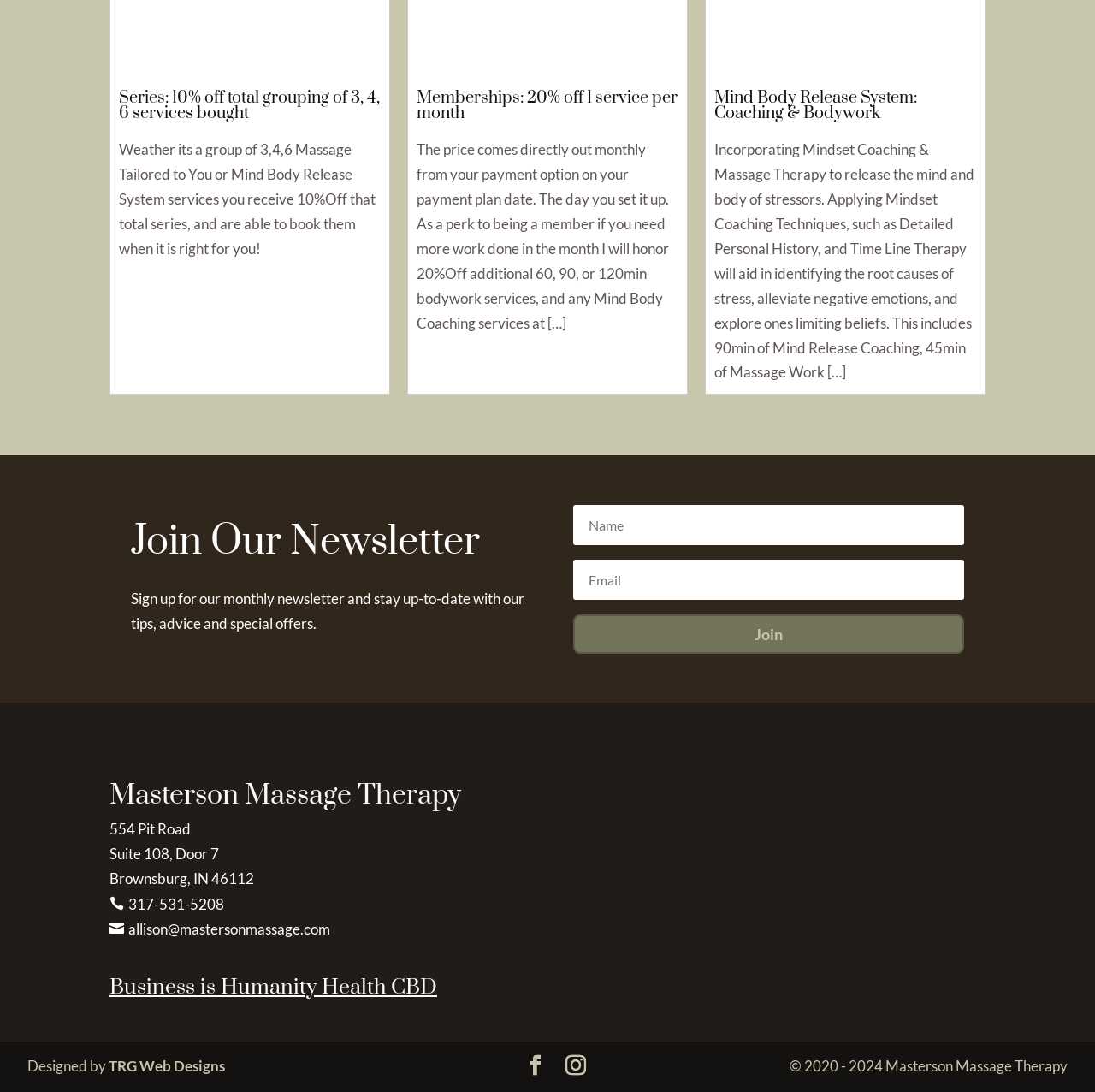Provide a thorough and detailed response to the question by examining the image: 
How can customers contact Masterson Massage Therapy?

Customers can contact Masterson Massage Therapy by phone, as indicated by the link '317-531-5208', or by email, as indicated by the link 'allison@mastersonmassage.com'.